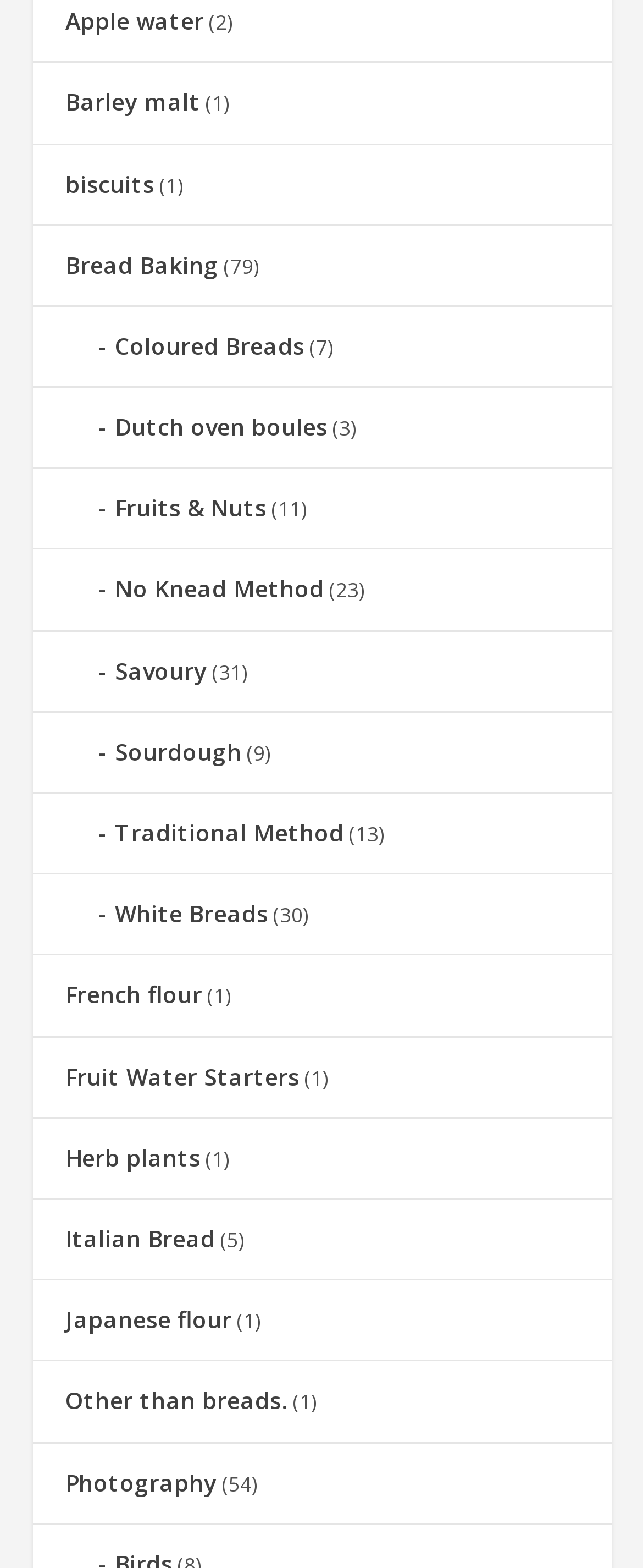Provide the bounding box coordinates of the UI element this sentence describes: "Fruit Water Starters".

[0.101, 0.676, 0.465, 0.696]